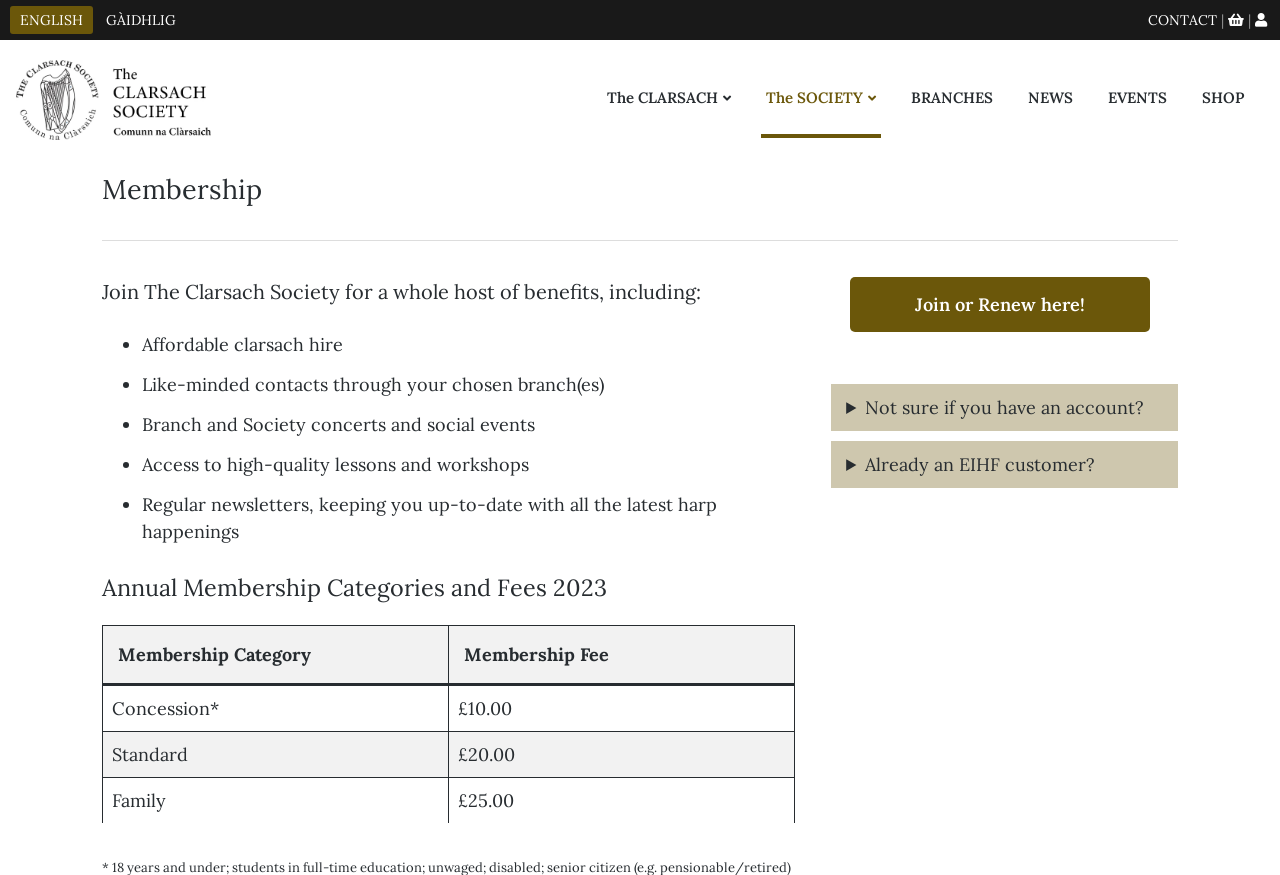Please find the bounding box coordinates of the element's region to be clicked to carry out this instruction: "View the Clarsach Society's branches".

[0.708, 0.069, 0.78, 0.158]